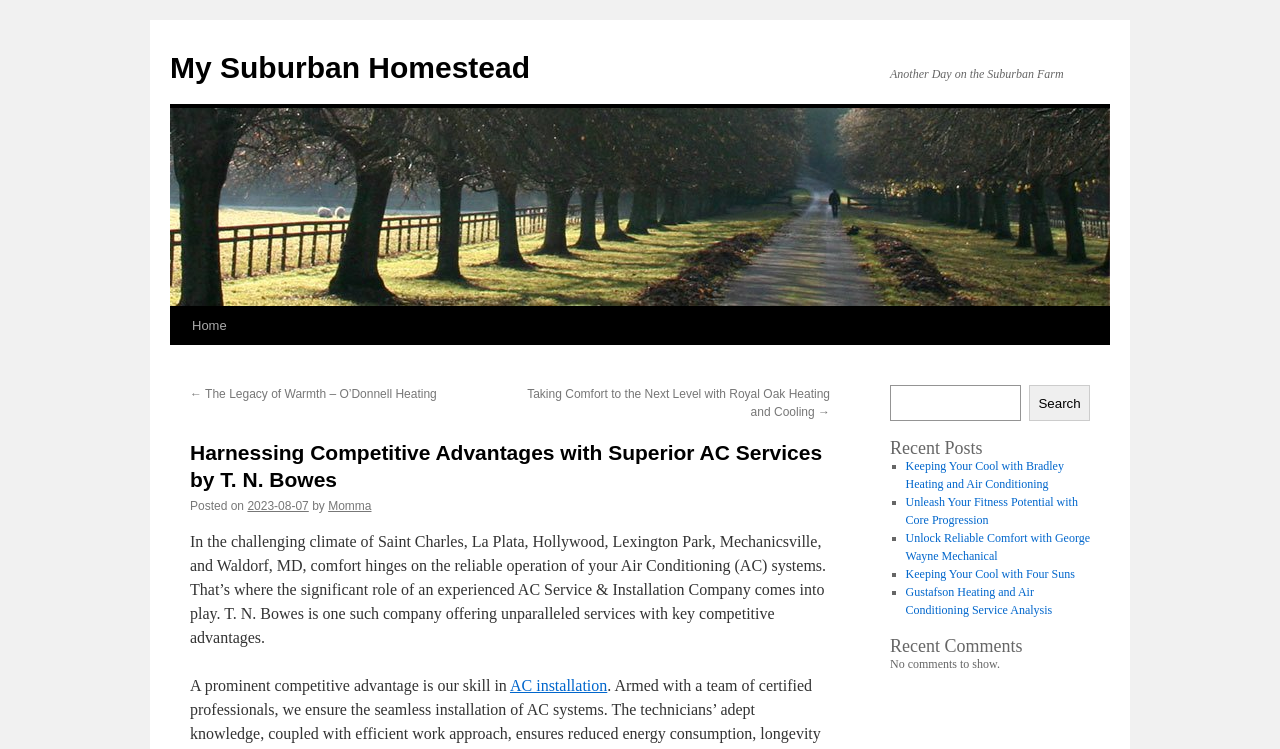Find the bounding box of the UI element described as: "AC installation". The bounding box coordinates should be given as four float values between 0 and 1, i.e., [left, top, right, bottom].

[0.398, 0.903, 0.474, 0.926]